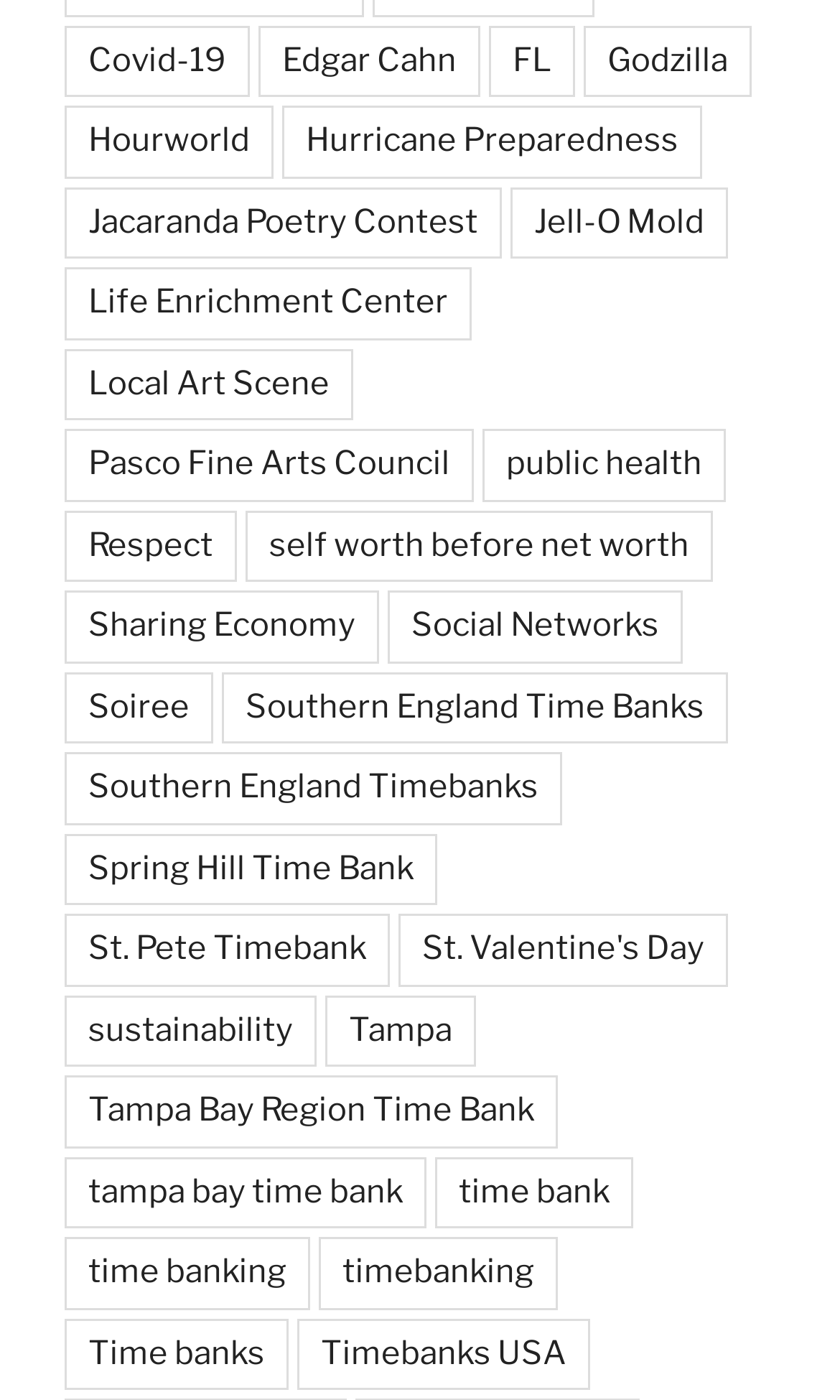Using the description "Southern England Time Banks", predict the bounding box of the relevant HTML element.

[0.264, 0.48, 0.867, 0.531]